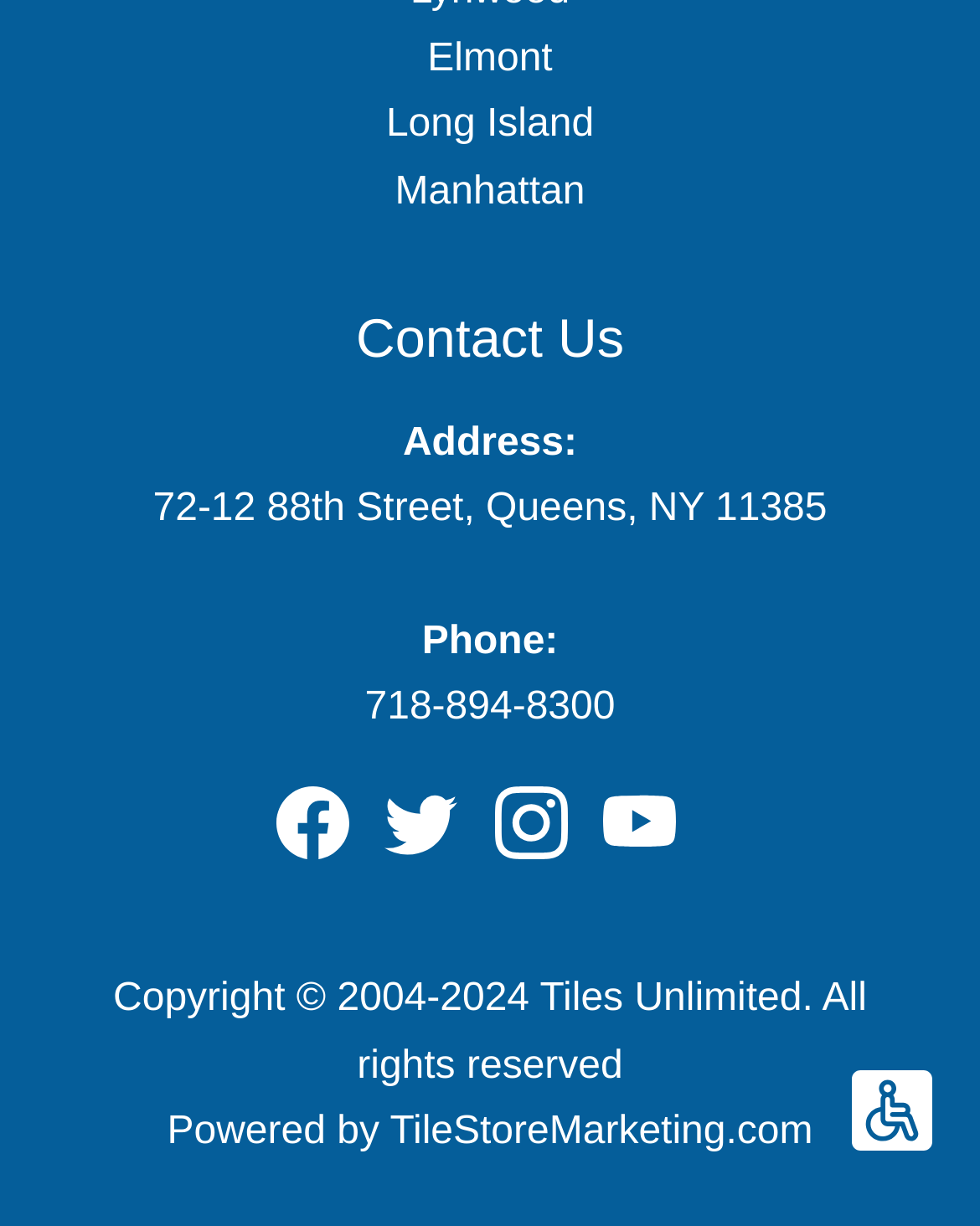What is the phone number of Tiles Unlimited?
Please use the visual content to give a single word or phrase answer.

718-894-8300